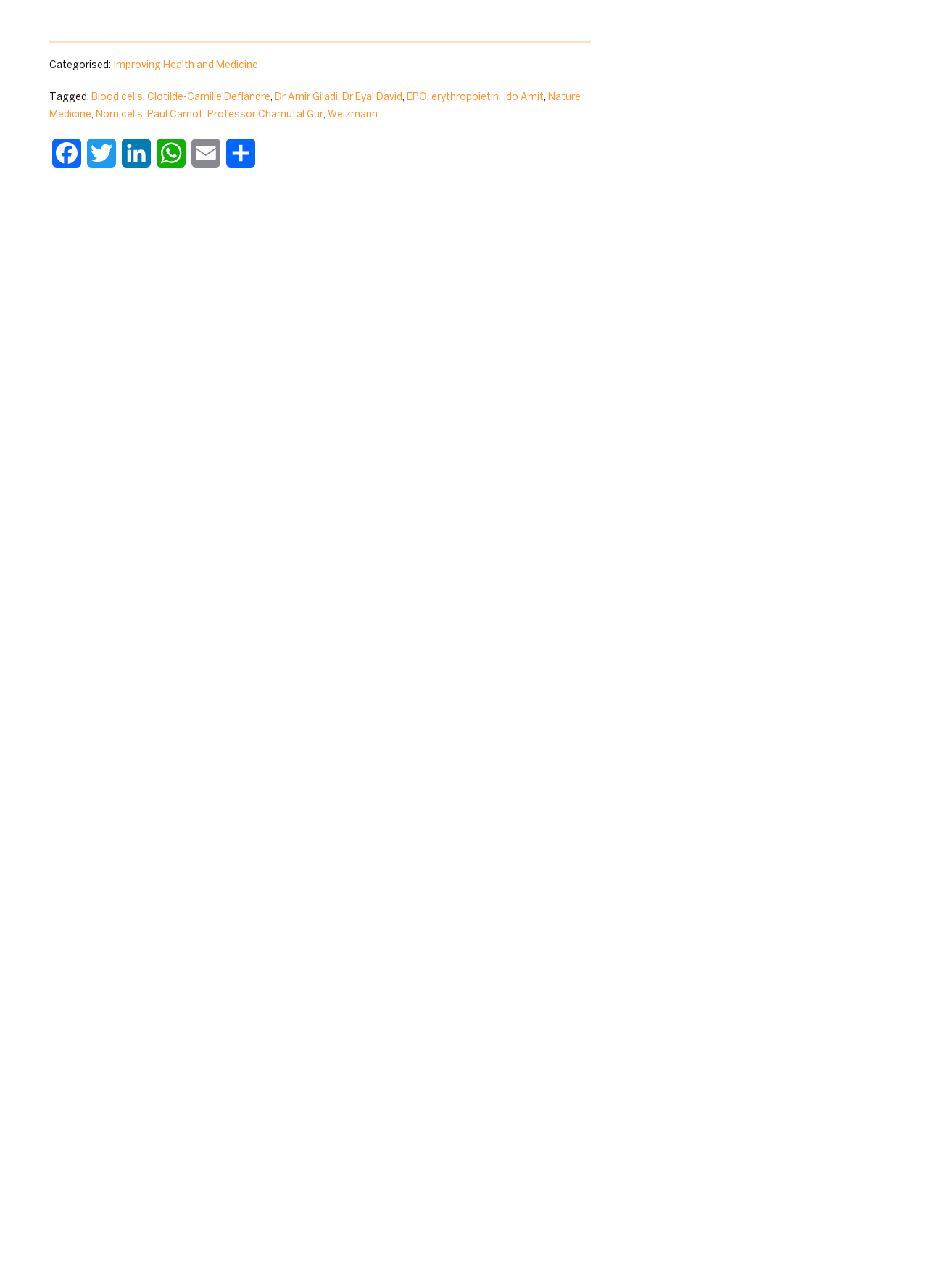Using the description: "Log In", determine the UI element's bounding box coordinates. Ensure the coordinates are in the format of four float numbers between 0 and 1, i.e., [left, top, right, bottom].

None